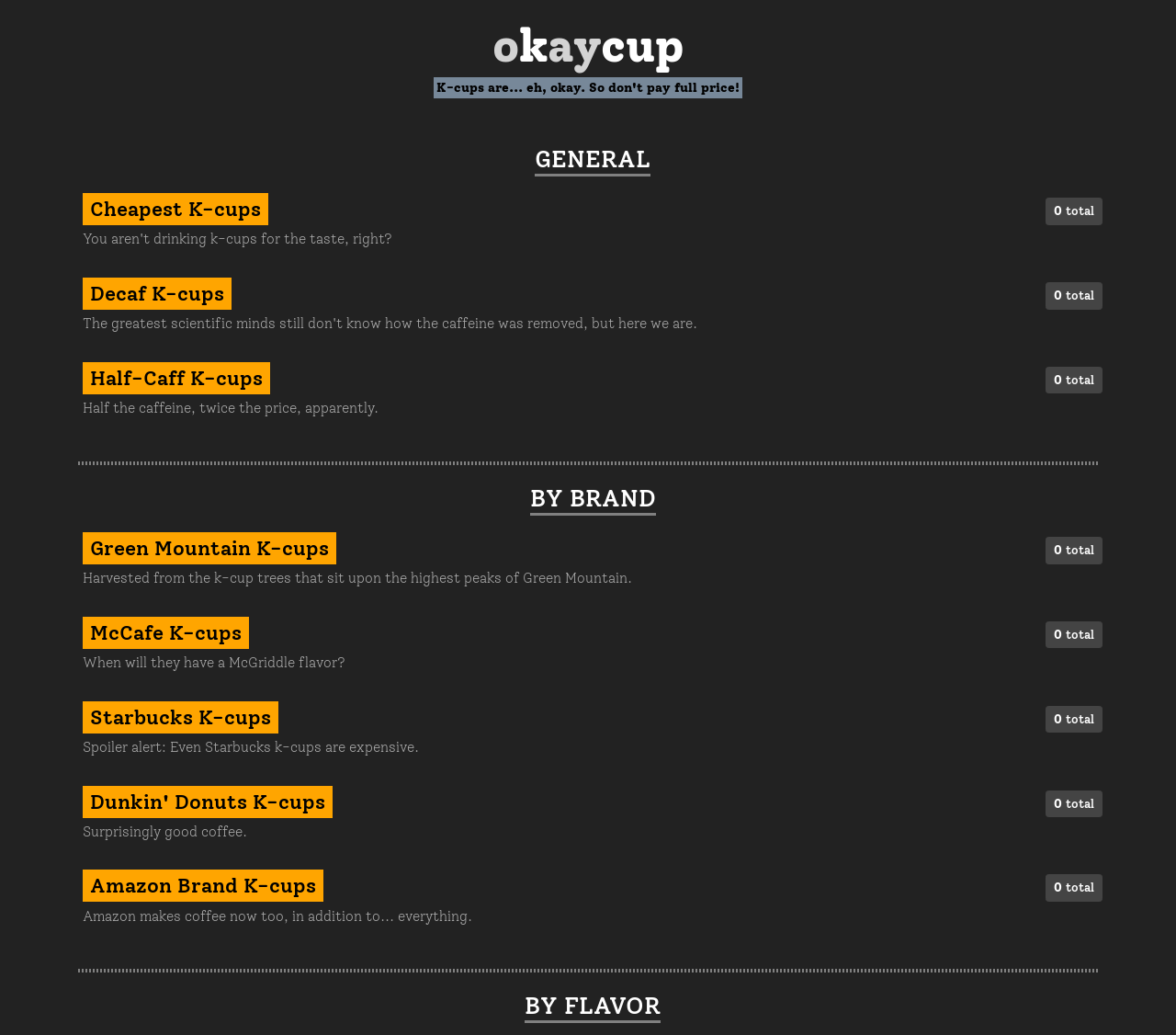Illustrate the webpage with a detailed description.

The webpage appears to be a comparison website for K-cups, with a focus on finding the cheapest options. At the top of the page, there is a heading that reads "okaycup" and a link with the same text, situated near the top-left corner of the page. Below this, there is a larger heading that states "K-cups are... eh, okay. So don't pay full price!" 

The main content of the page is divided into several sections, each with its own heading. The first section is labeled "GENERAL" and contains a link that reads "0 total". Below this, there are sections for "Cheapest K-cups", "Decaf K-cups", "Half-Caff K-cups", and others, each with its own link and some descriptive text. For example, the "Half-Caff K-cups" section has a link with the same name and a text that reads "Half the caffeine, twice the price, apparently."

The next section is labeled "BY BRAND" and lists various coffee brands, such as Green Mountain, McCafe, Starbucks, and Dunkin' Donuts, each with its own link and some humorous descriptive text. For instance, the Green Mountain section has a text that reads "Harvested from the k-cup trees that sit upon the highest peaks of Green Mountain." 

Finally, there is a section labeled "BY FLAVOR" at the bottom of the page. Throughout the page, there are horizontal separator lines that divide the different sections. Overall, the webpage appears to be a lighthearted and humorous guide to finding affordable K-cups.